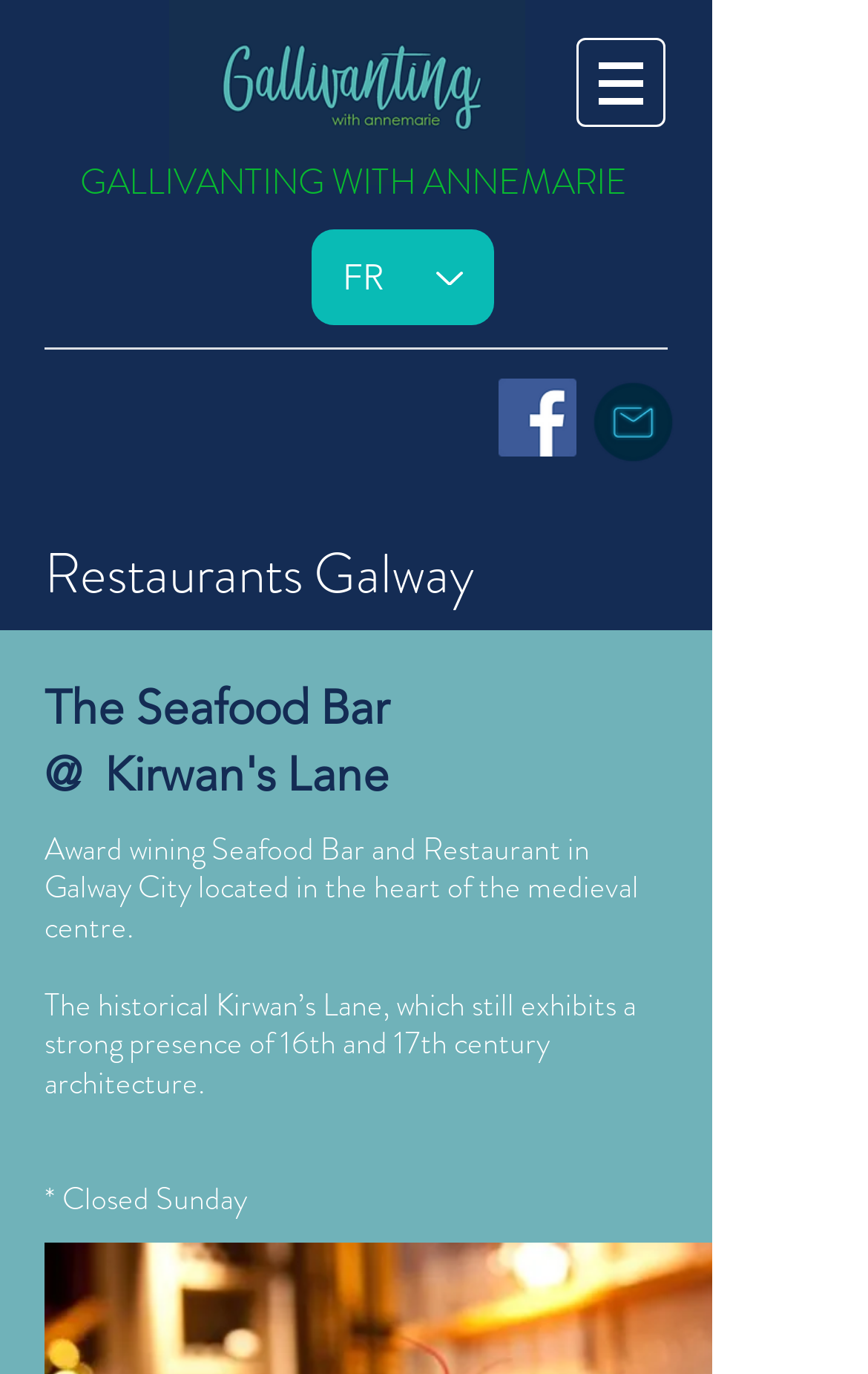Give an extensive and precise description of the webpage.

The webpage is about Restaurants Galway, specifically featuring a seafood bar and restaurant. At the top, there is a heading "GALLIVANTING WITH ANNEMARIE" in a prominent position. Below it, on the right side, there is a navigation menu labeled "Site" with a button that has a popup menu. The button is accompanied by a small image.

On the left side, there is a layout table containing a language selector with the option "French" currently selected. The language selector is a combobox with a popup menu.

Further down, there is a list of social media icons, including a Facebook icon, which is an image. Next to it, there is another image.

The main content of the page is about the seafood bar and restaurant. There is a heading "Restaurants Galway" followed by a paragraph of text describing the restaurant, including its location and features. The text mentions that it is an award-winning seafood bar and restaurant in Galway City, located in the medieval centre, and notes that it is closed on Sundays.